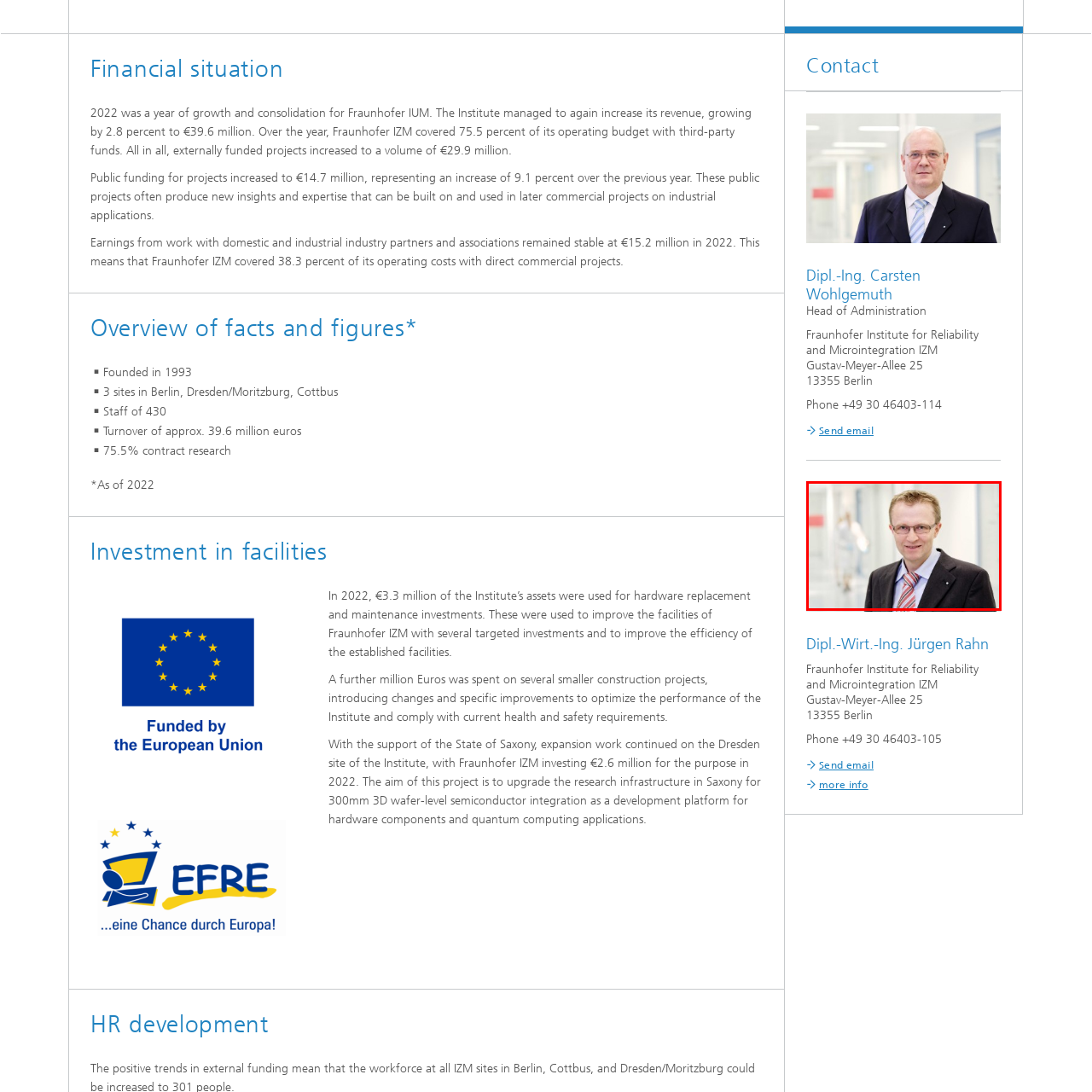Analyze the content inside the red box, What is the background of the image? Provide a short answer using a single word or phrase.

Softly blurred modern workspace